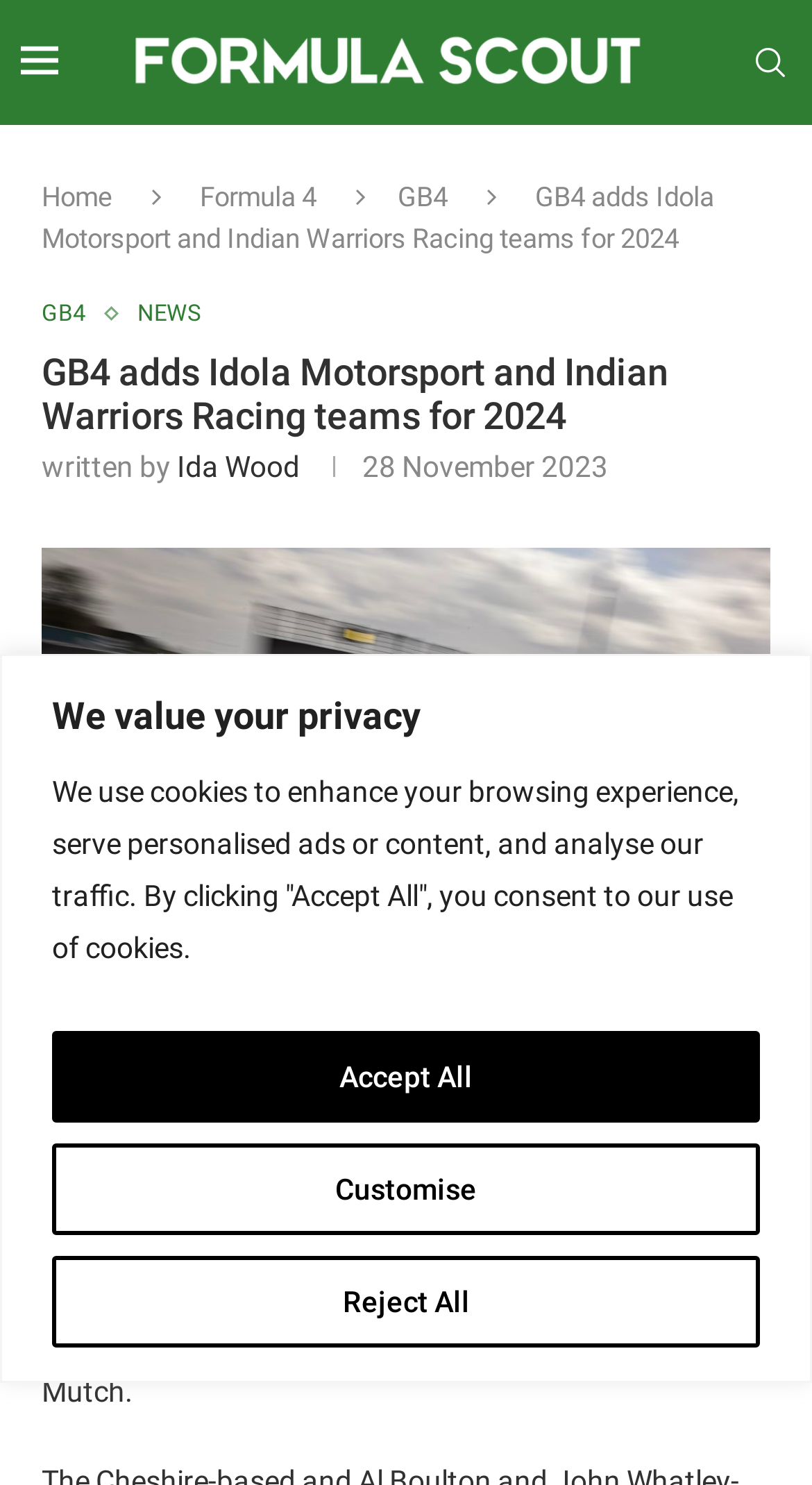Identify and provide the bounding box coordinates of the UI element described: "aria-label="Search"". The coordinates should be formatted as [left, top, right, bottom], with each number being a float between 0 and 1.

[0.923, 0.001, 0.974, 0.083]